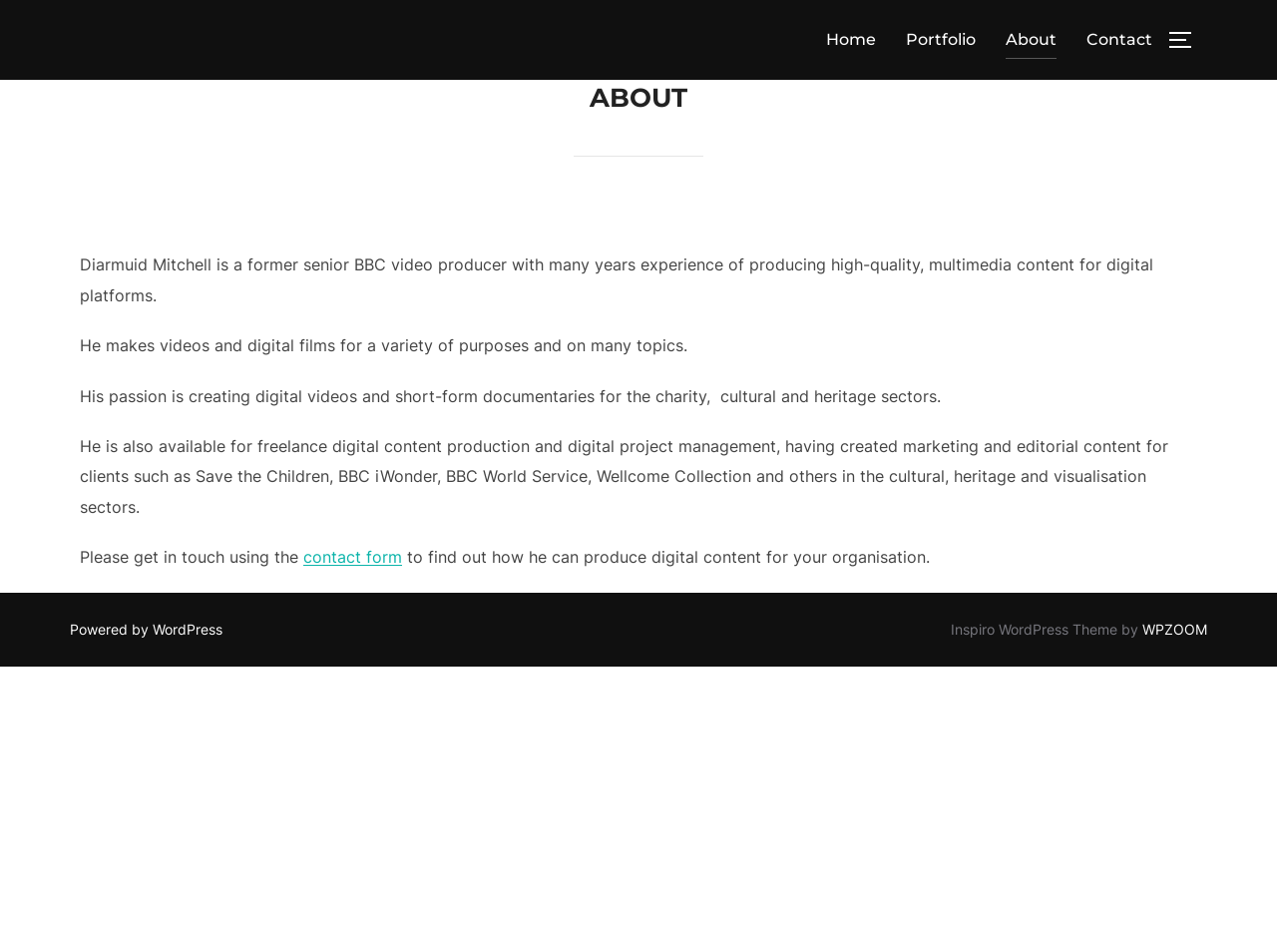Determine the bounding box coordinates for the area that should be clicked to carry out the following instruction: "toggle sidebar and navigation".

[0.914, 0.019, 0.945, 0.065]